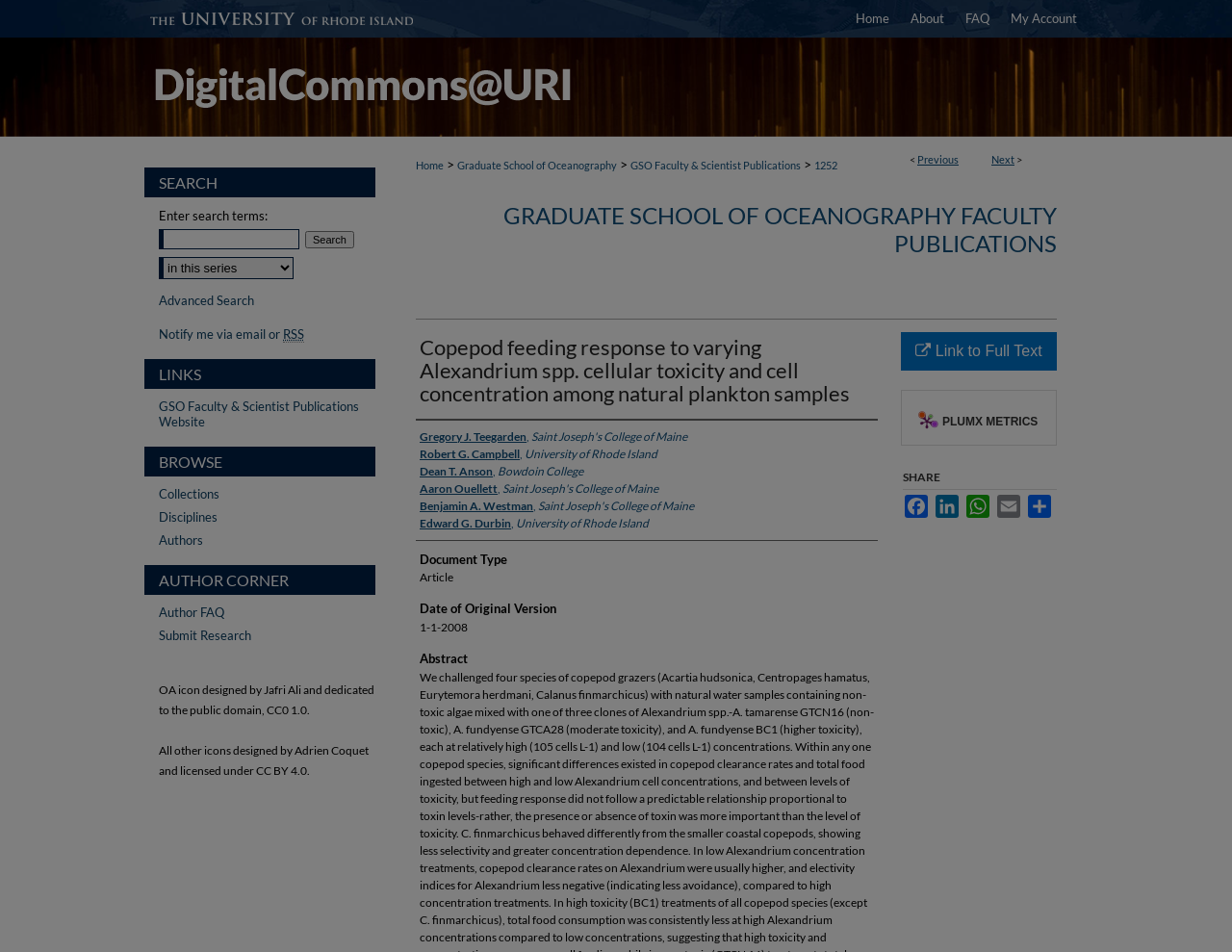Please look at the image and answer the question with a detailed explanation: How many authors are listed?

I counted the number of links under the 'Authors' heading, which are Gregory J. Teegarden, Robert G. Campbell, Dean T. Anson, Aaron Ouellett, Benjamin A. Westman, and Edward G. Durbin. There are 6 authors listed.